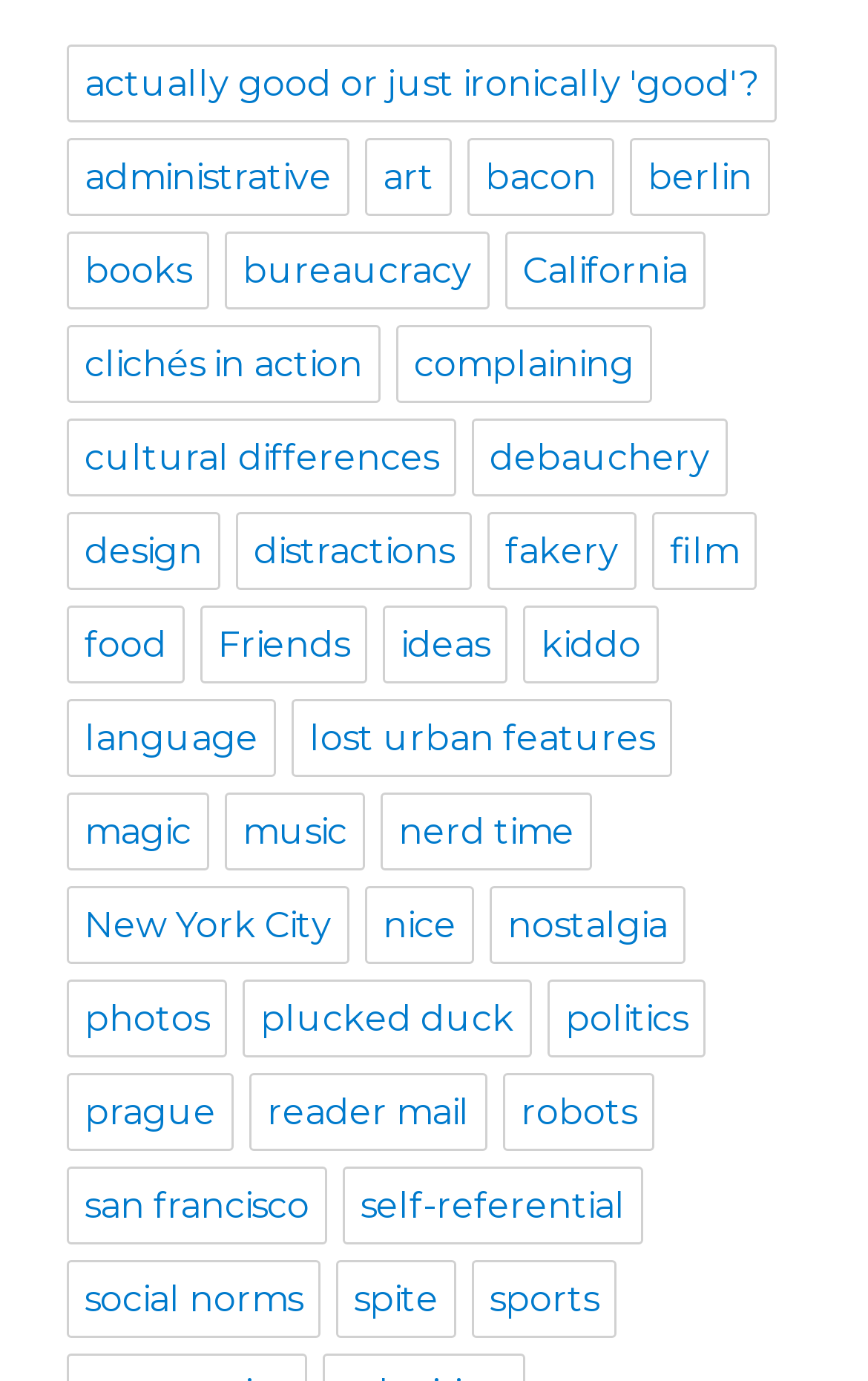Please locate the bounding box coordinates of the element that needs to be clicked to achieve the following instruction: "Change currency to GBP". The coordinates should be four float numbers between 0 and 1, i.e., [left, top, right, bottom].

None